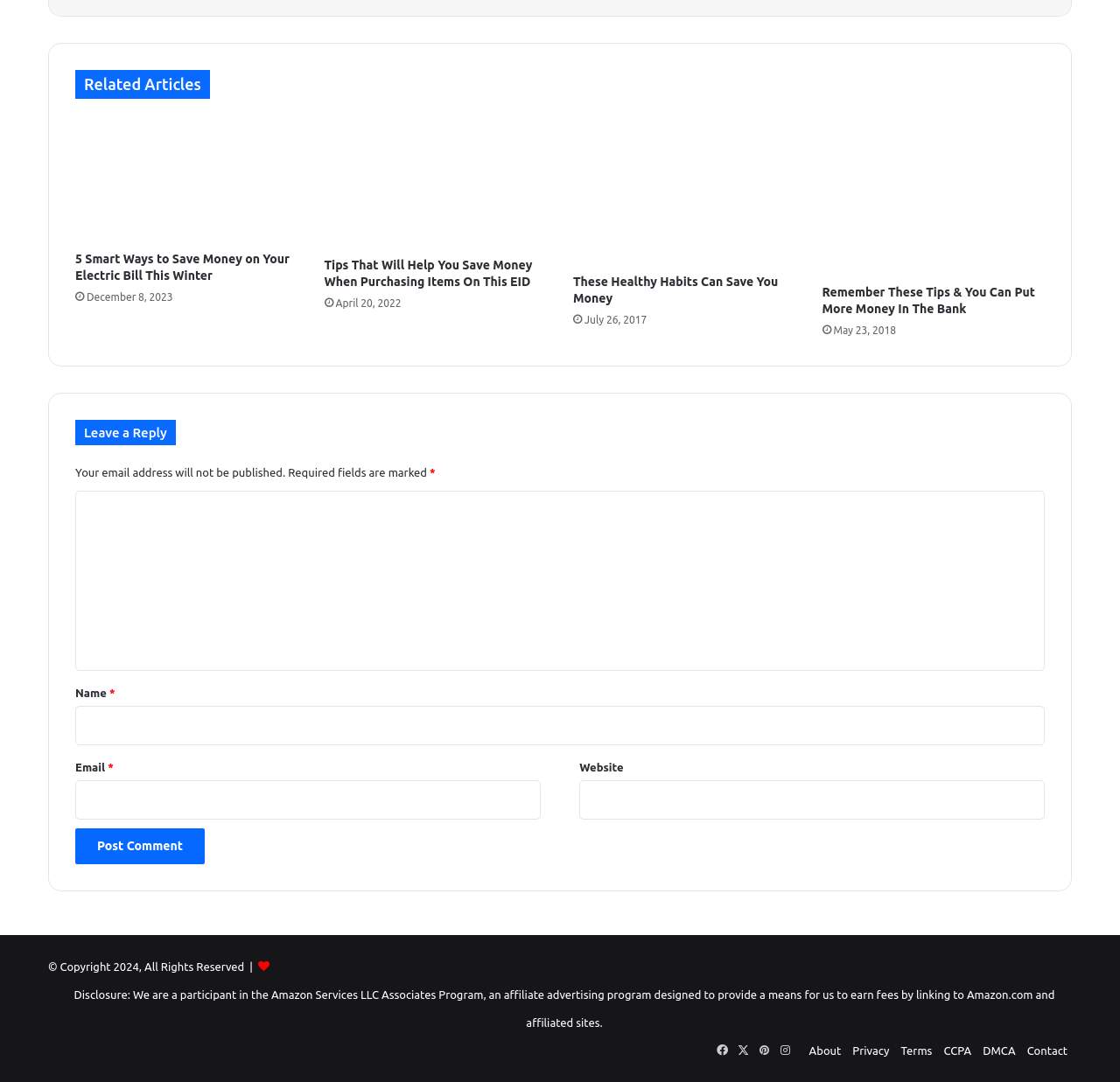Could you locate the bounding box coordinates for the section that should be clicked to accomplish this task: "Post a comment".

[0.067, 0.766, 0.183, 0.799]